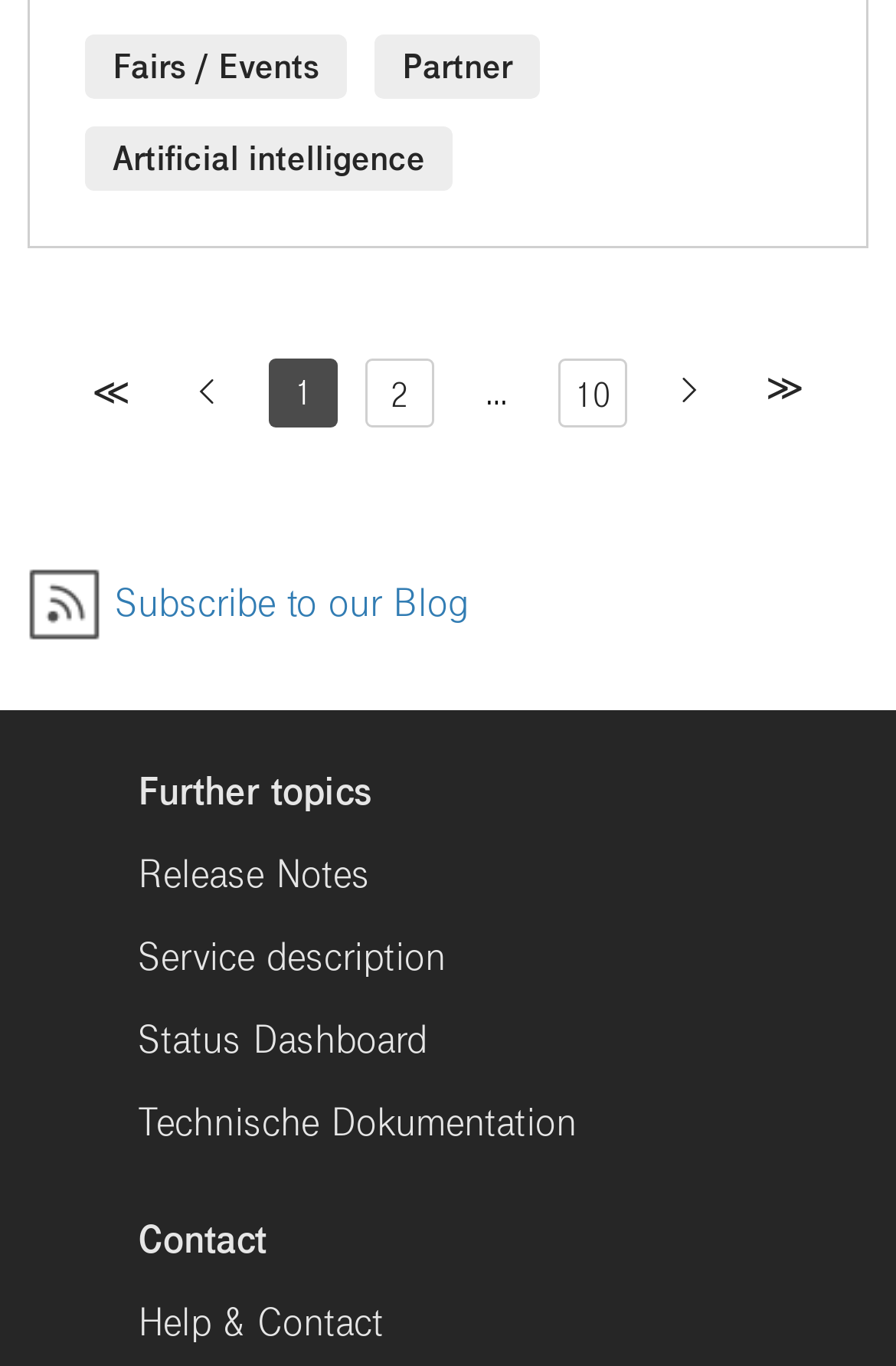Please find the bounding box coordinates of the element's region to be clicked to carry out this instruction: "Subscribe to our Blog".

[0.031, 0.415, 0.969, 0.469]